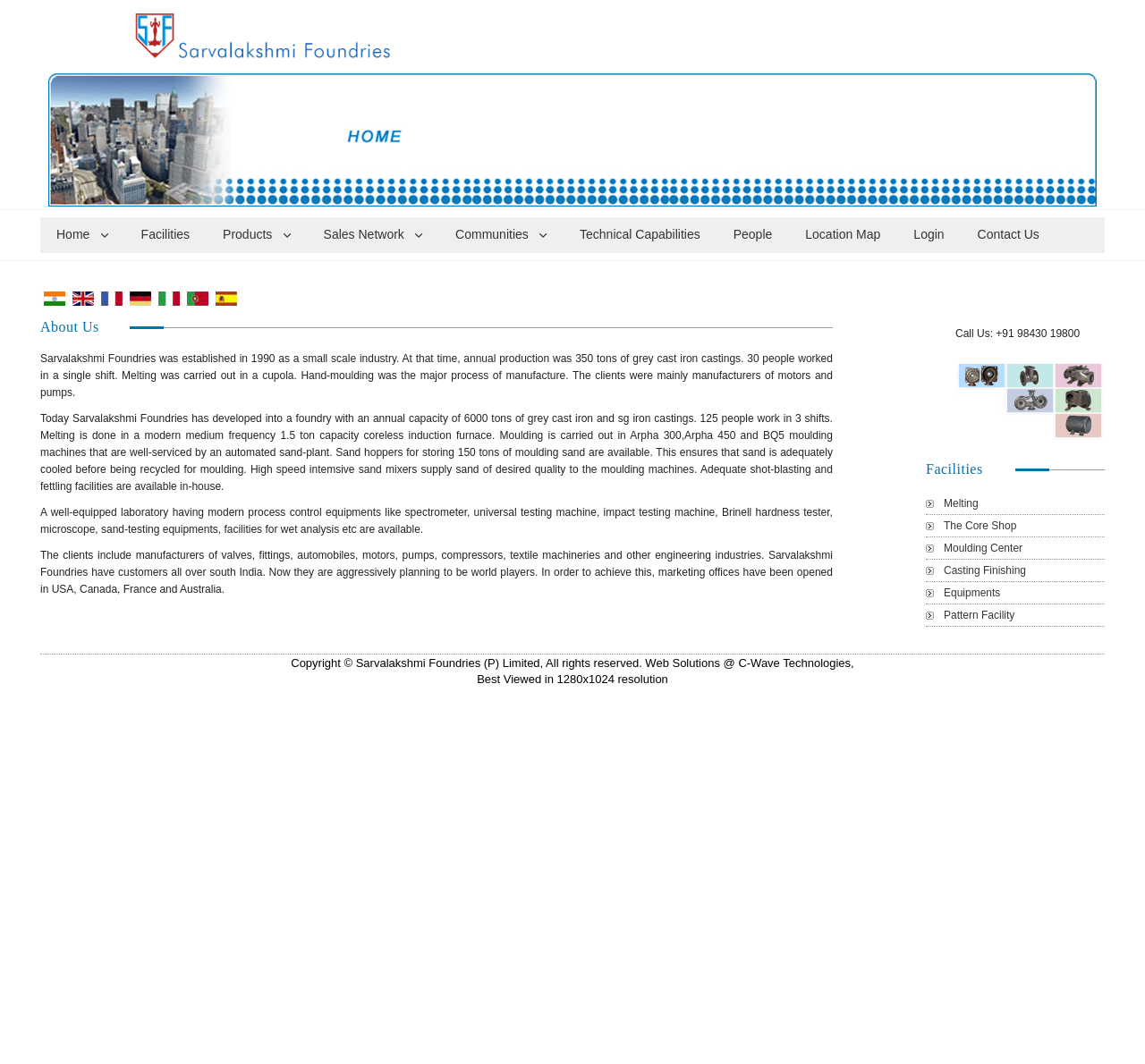What type of industry is Sarvalakshmi Foundries?
Using the information from the image, answer the question thoroughly.

Based on the webpage content, specifically the 'About Us' section, it is clear that Sarvalakshmi Foundries is a foundry industry that produces grey cast iron and SG iron castings.